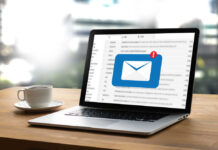Provide a thorough and detailed caption for the image.

The image depicts a modern laptop placed on a wooden table, showcasing an email application with a prominent notification icon, indicating the presence of new messages. In the foreground, a white coffee cup rests on a saucer, adding a cozy touch to the workspace. The blurred background suggests a bright outdoor environment, likely through a window, enhancing the relaxed yet productive atmosphere. This composition effectively conveys the intersection of technology and daily routines, emphasizing the importance of communication in our professional lives.